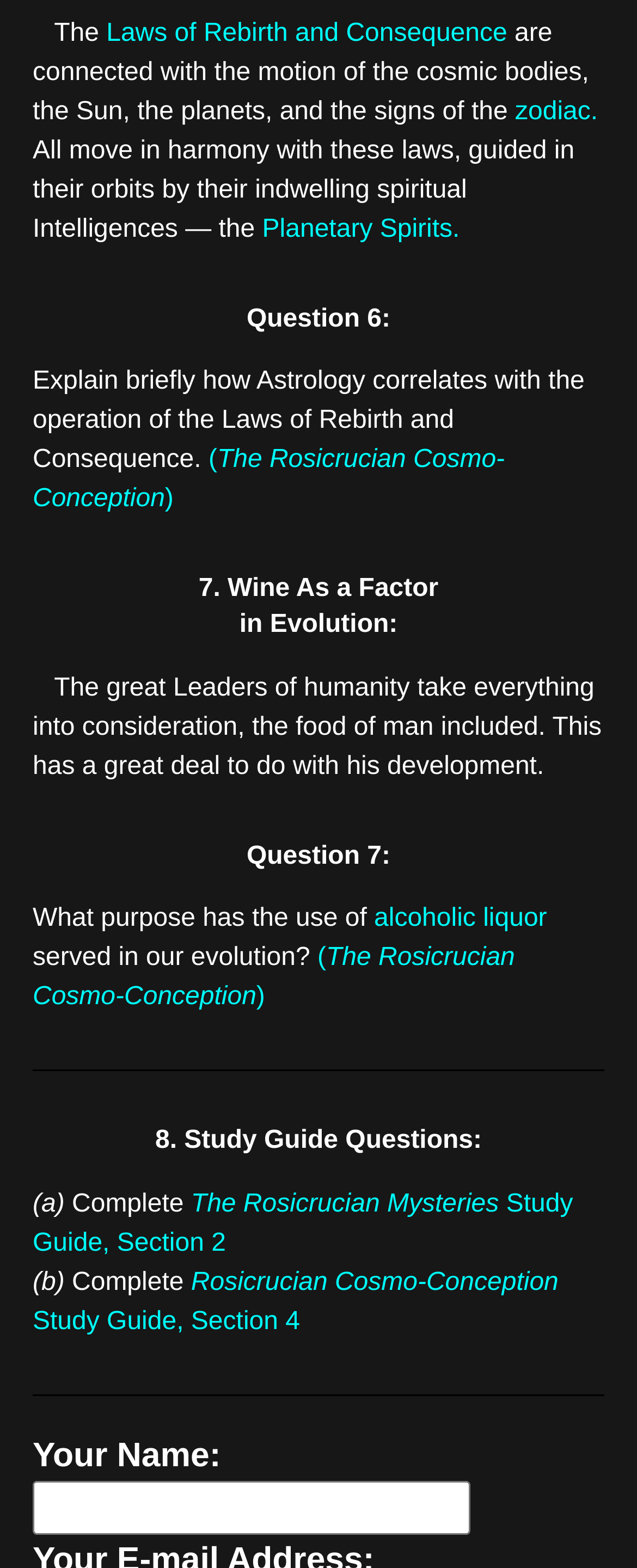Please provide a detailed answer to the question below by examining the image:
What is the purpose of the use of alcoholic liquor?

I found the question 'What purpose has the use of alcoholic liquor served in our evolution?' which implies that the use of alcoholic liquor has a purpose in our evolution.